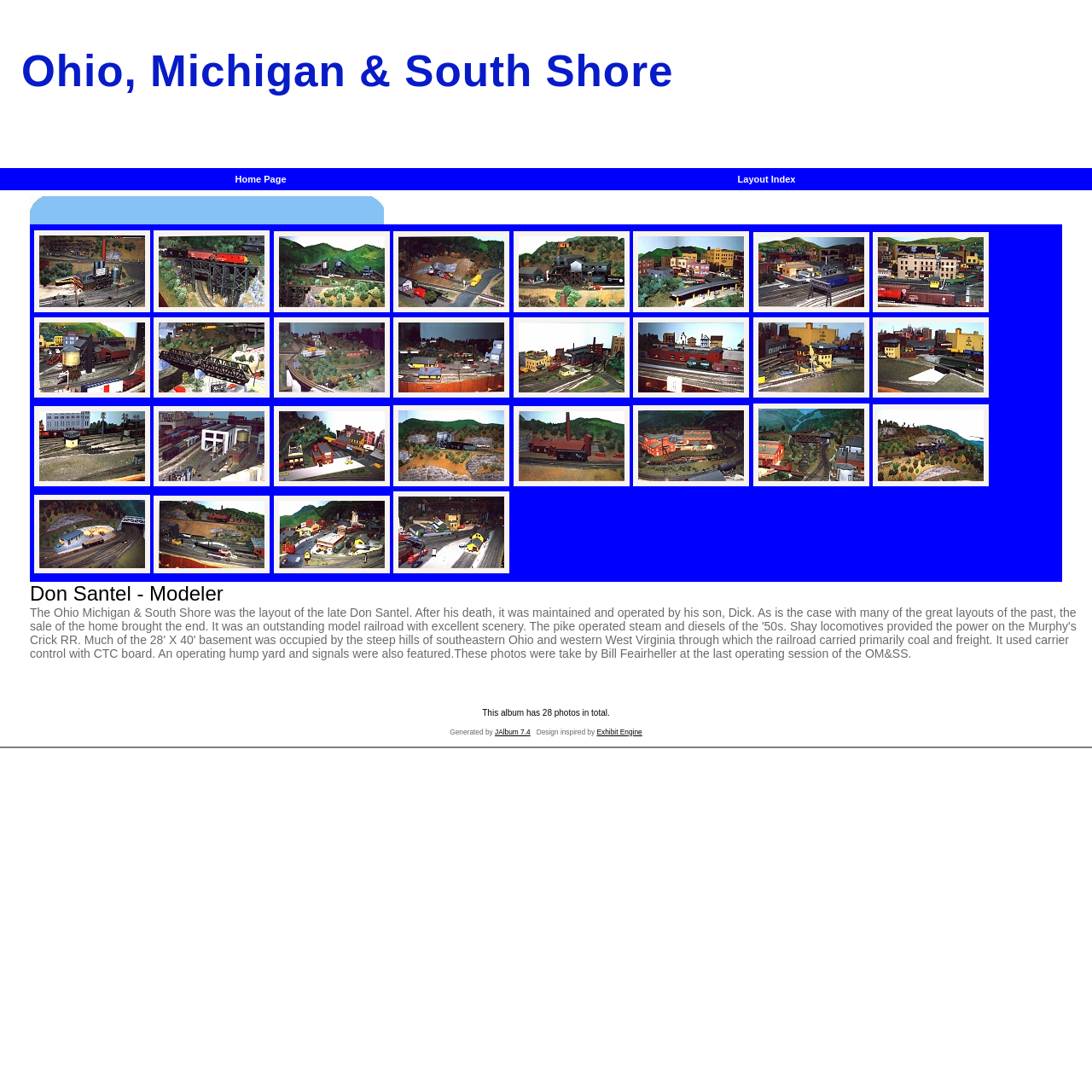Find the bounding box coordinates of the element to click in order to complete the given instruction: "click on Santel20."

[0.36, 0.436, 0.467, 0.449]